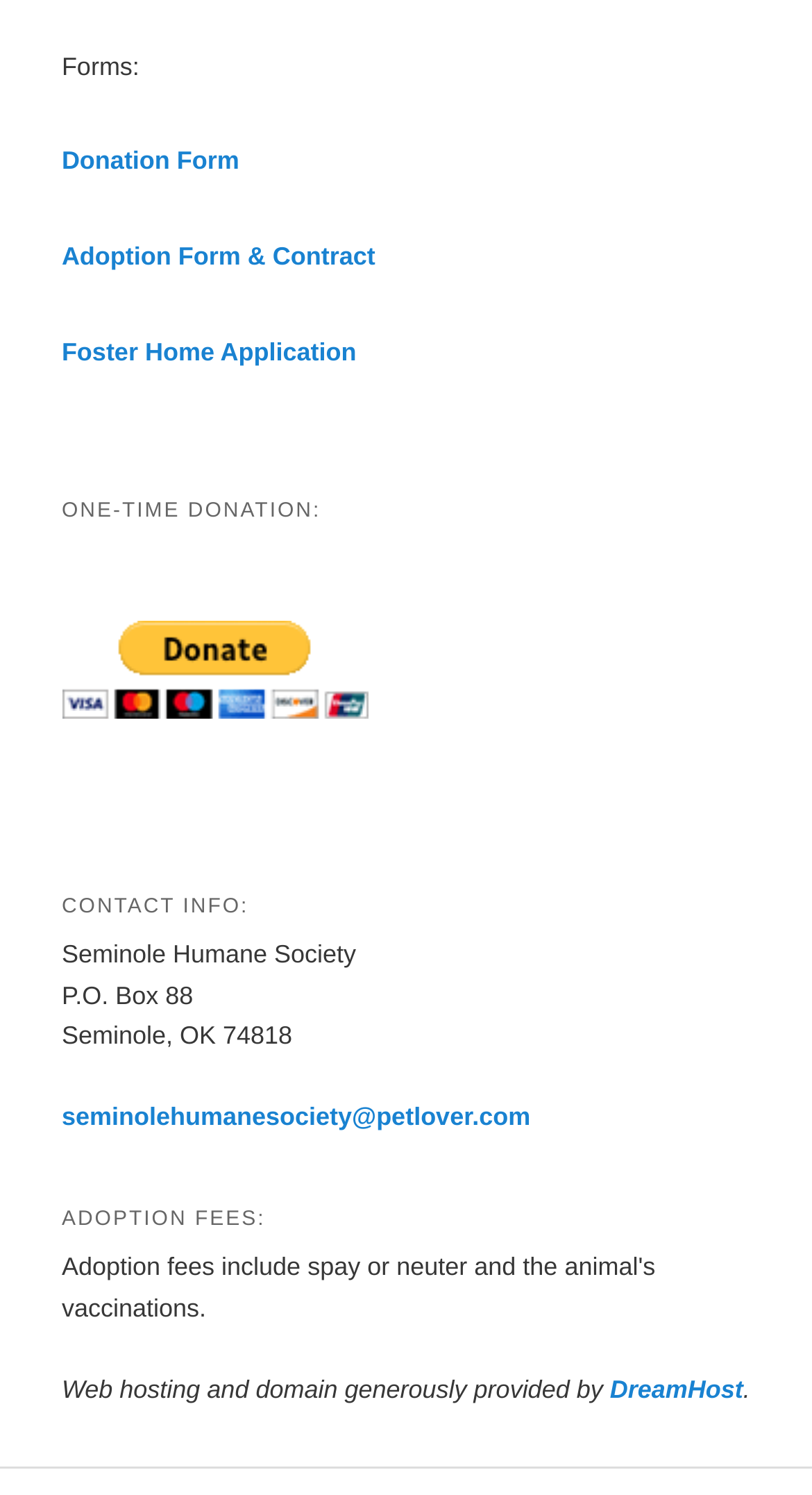Bounding box coordinates are specified in the format (top-left x, top-left y, bottom-right x, bottom-right y). All values are floating point numbers bounded between 0 and 1. Please provide the bounding box coordinate of the region this sentence describes: seminolehumanesociety@petlover.com

[0.076, 0.738, 0.653, 0.757]